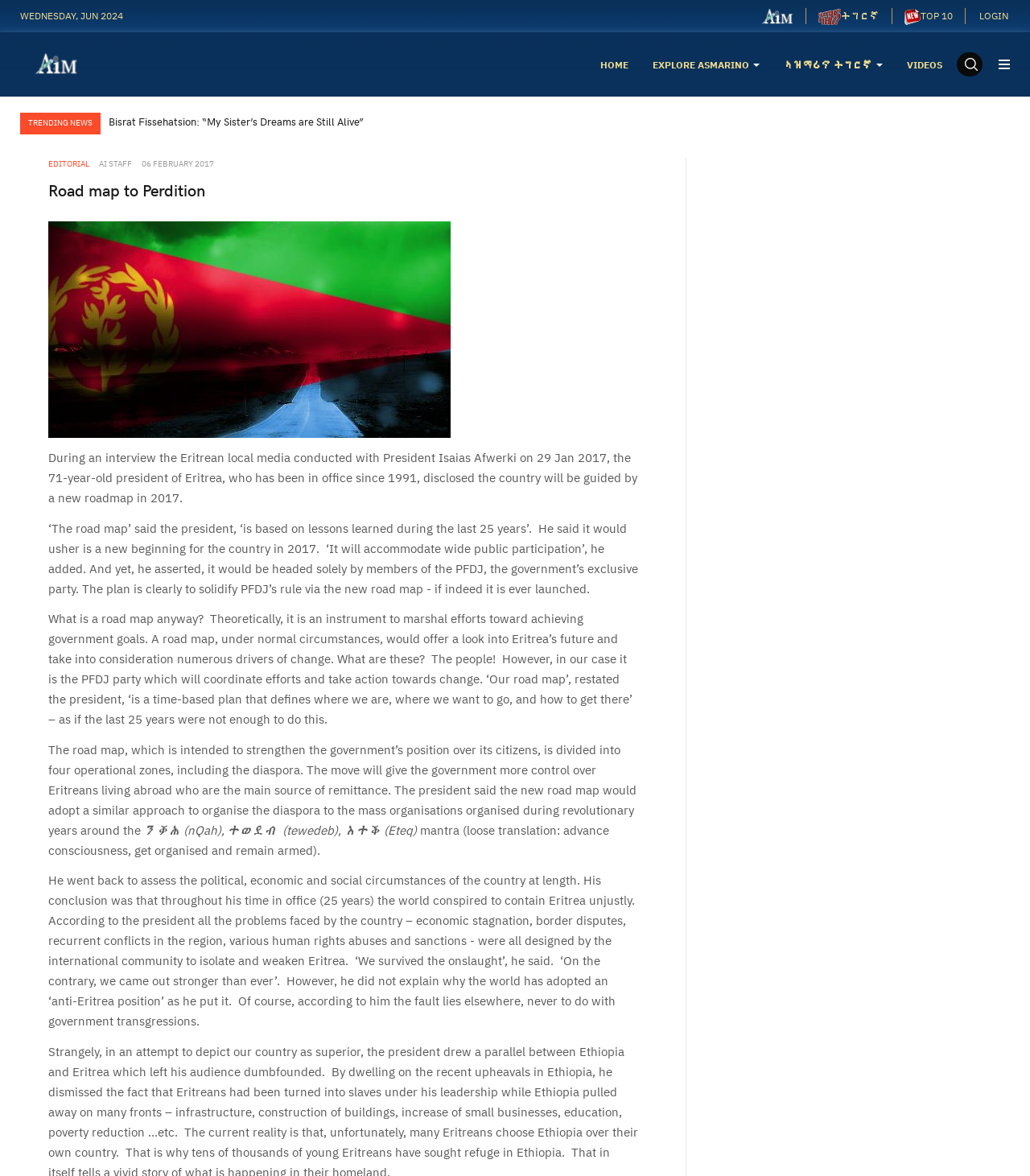What is the title of the article?
From the details in the image, answer the question comprehensively.

The title of the article is 'Road map to Perdition', which is mentioned in the heading of the webpage.